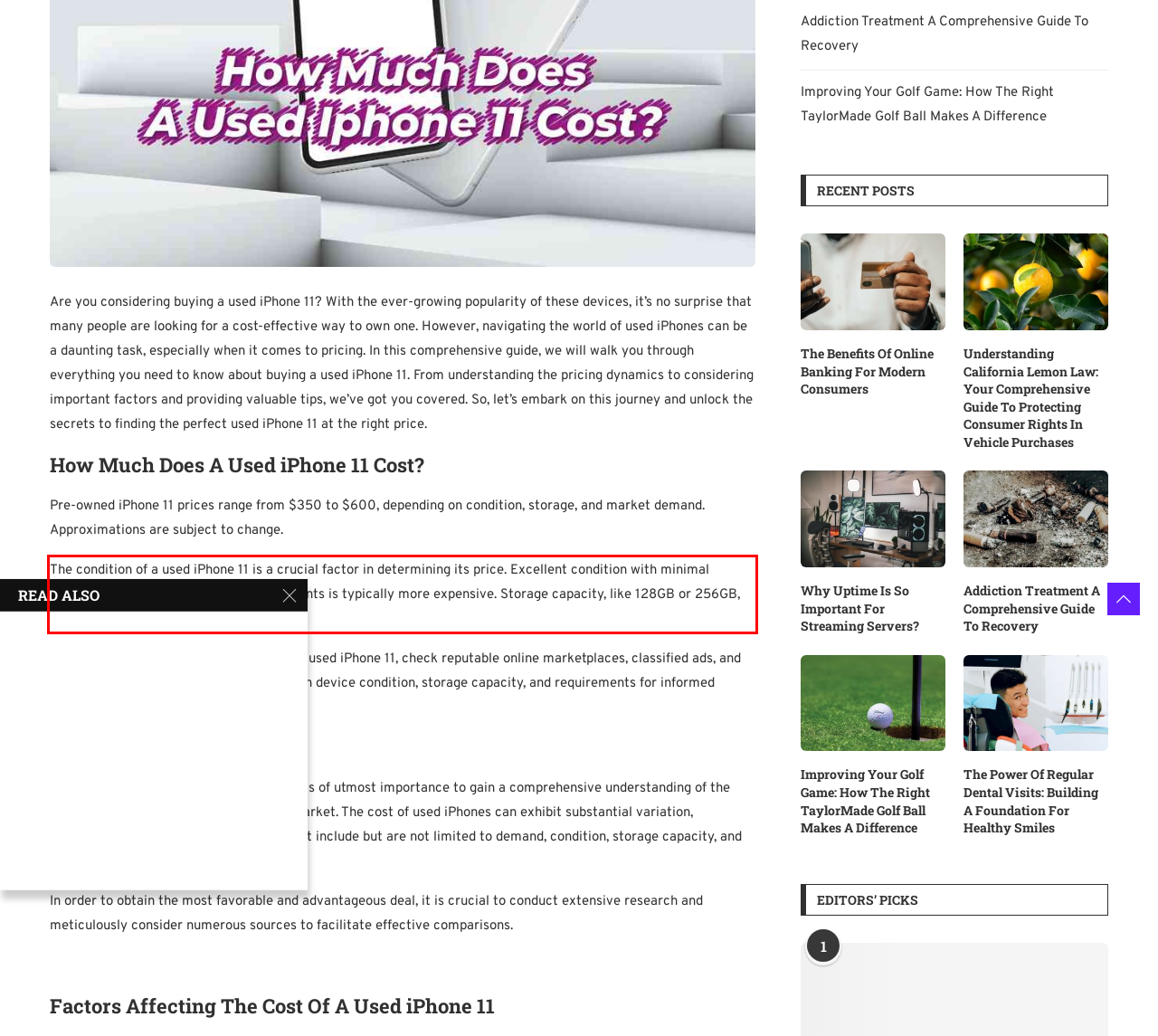There is a UI element on the webpage screenshot marked by a red bounding box. Extract and generate the text content from within this red box.

The condition of a used iPhone 11 is a crucial factor in determining its price. Excellent condition with minimal cosmetic damage and functional components is typically more expensive. Storage capacity, like 128GB or 256GB, also affects the price.